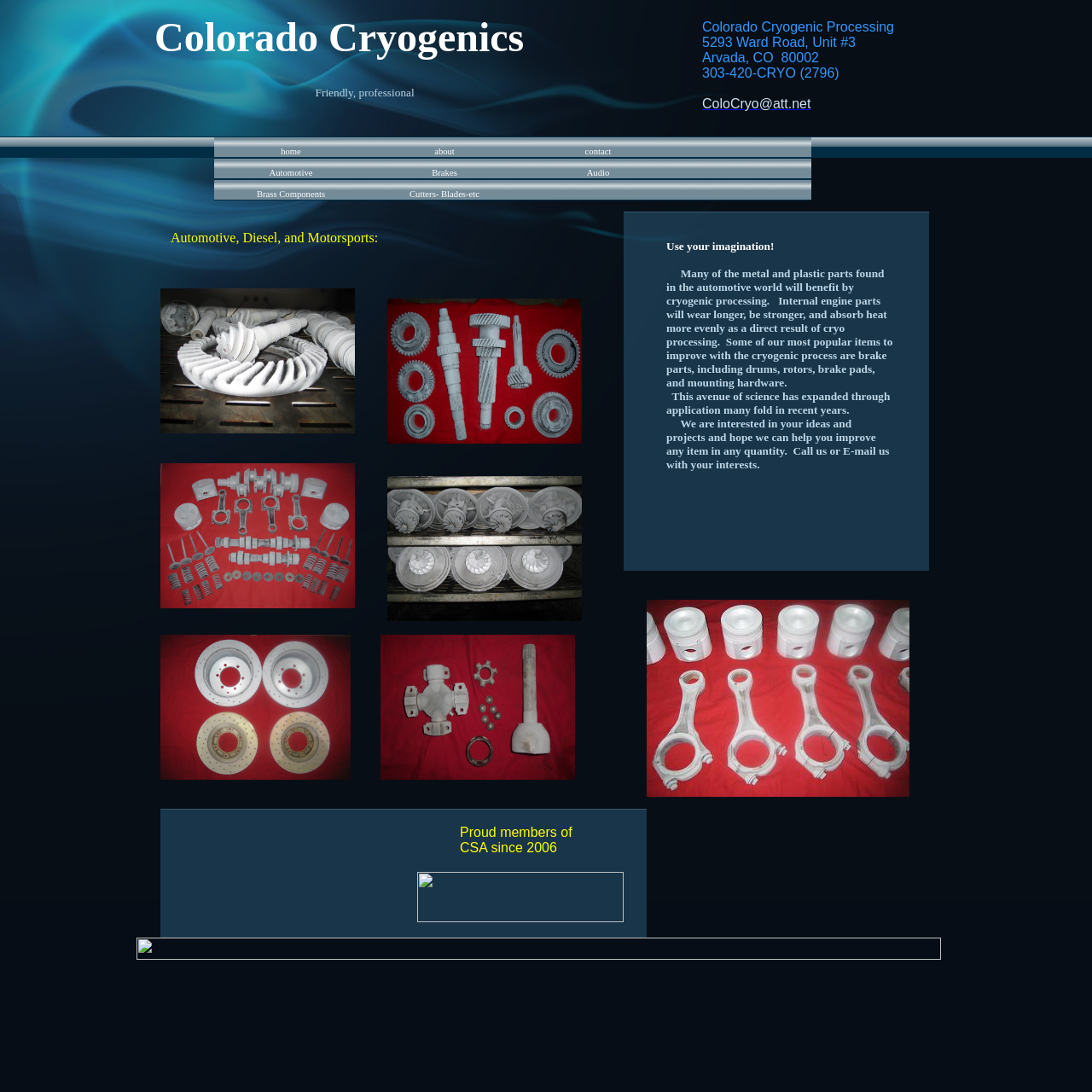Please identify the bounding box coordinates of the clickable area that will allow you to execute the instruction: "email ColoCryo@att.net".

[0.643, 0.088, 0.743, 0.102]